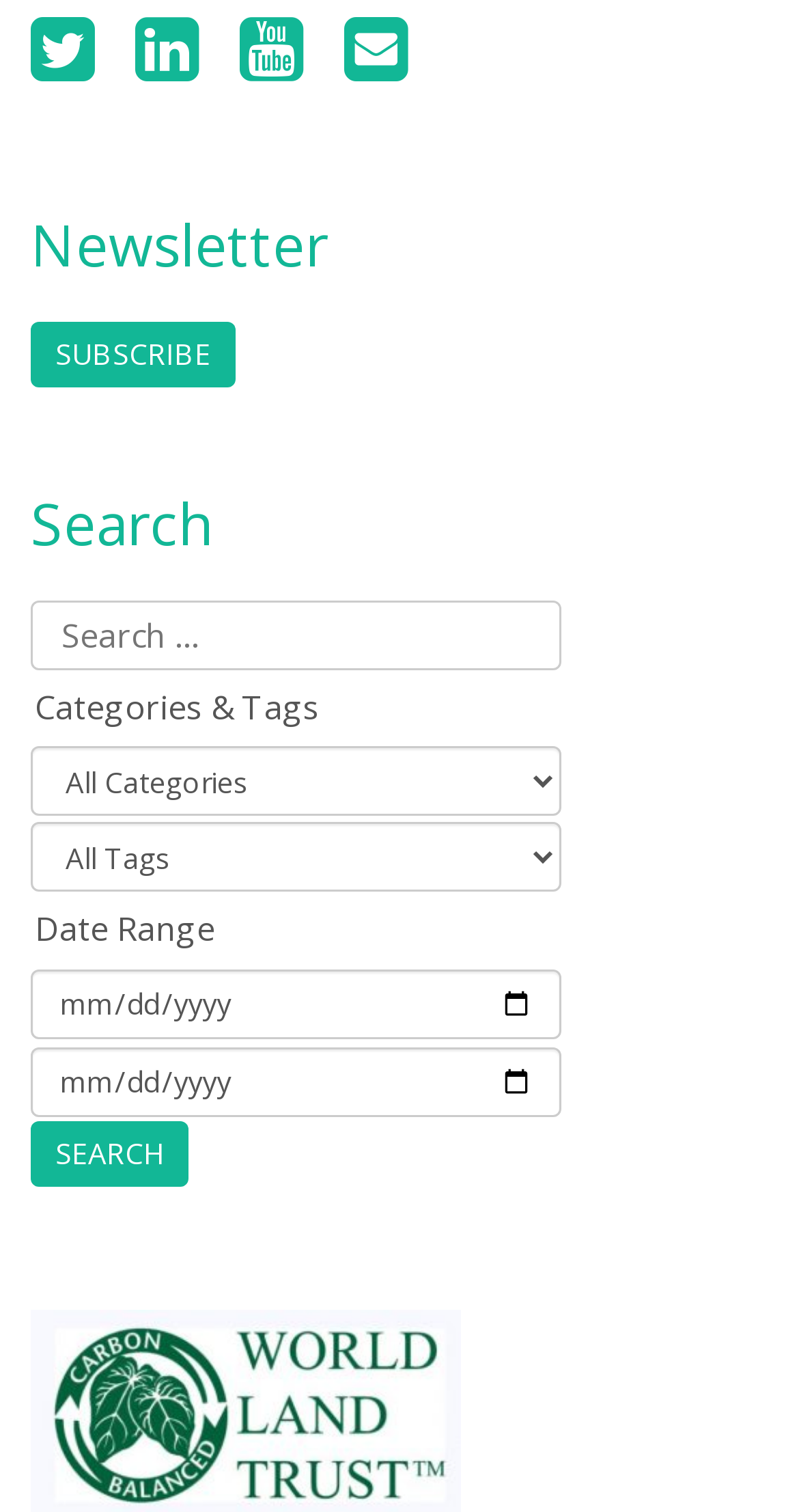Using the provided element description: "parent_node: Date Range name="ofpost_date[]"", determine the bounding box coordinates of the corresponding UI element in the screenshot.

[0.038, 0.642, 0.703, 0.688]